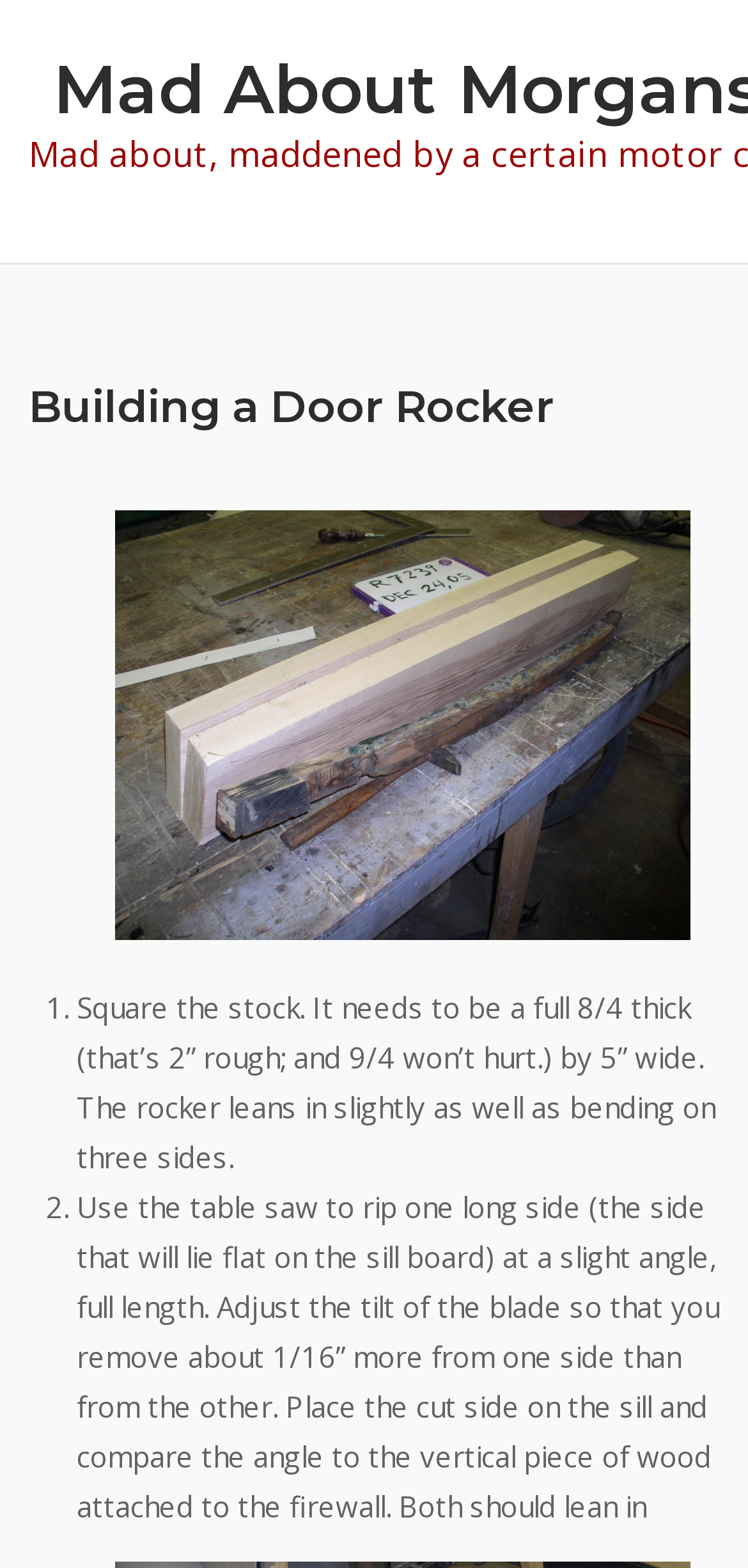Could you please study the image and provide a detailed answer to the question:
What tool is used to rip one long side of the stock?

According to the webpage, the table saw is used to rip one long side of the stock at a slight angle, full length.